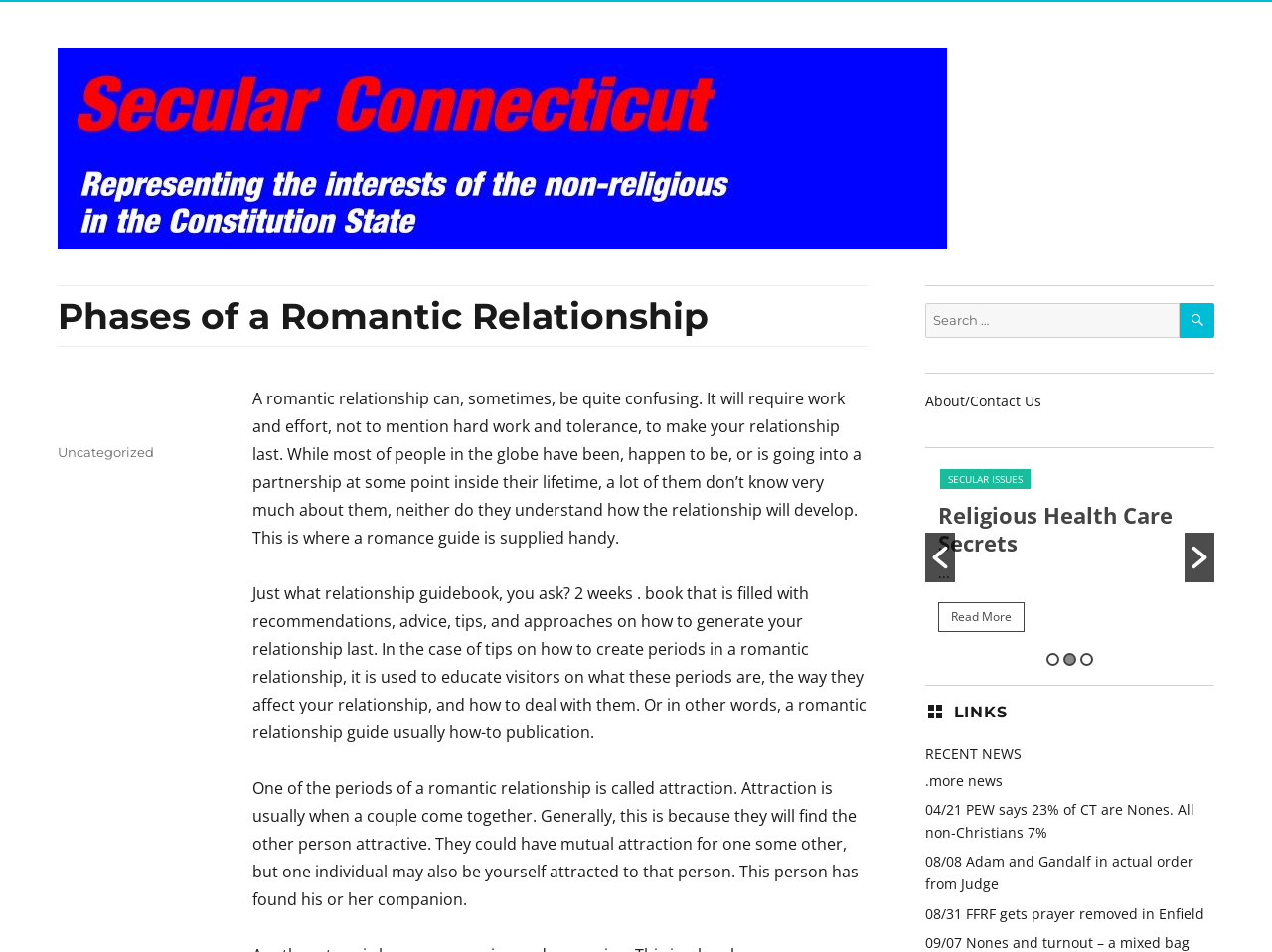How many recent news links are displayed on this webpage?
Provide a detailed answer to the question using information from the image.

The webpage has a section labeled 'RECENT NEWS' with four links to news articles, including '04/21 PEW says 23% of CT are Nones. All non-Christians 7%', '08/08 Adam and Gandalf in actual order from Judge', '08/31 FFRF gets prayer removed in Enfield', and '.more news'.